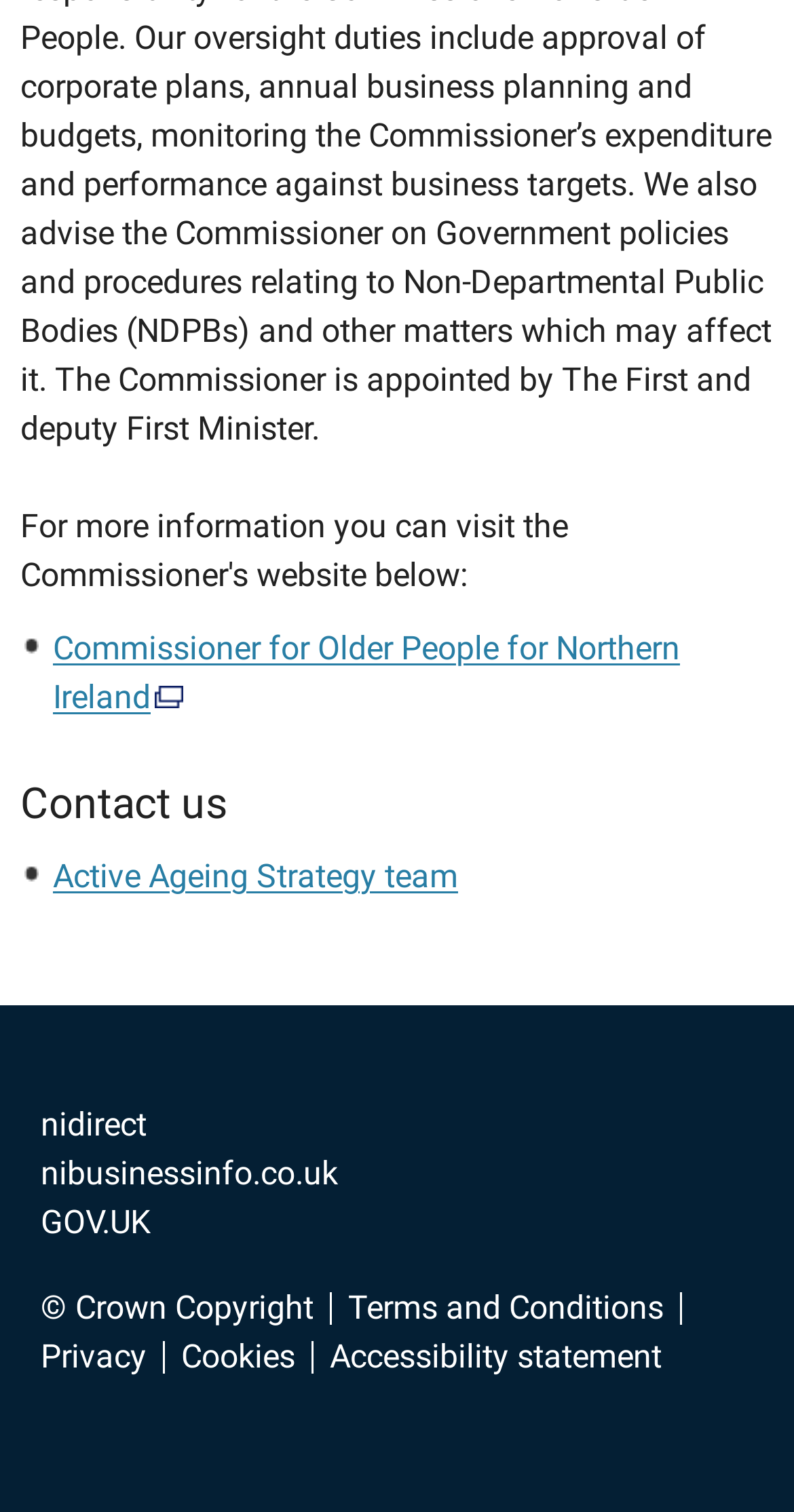What is the vertical position of the 'Contact us' section?
Using the image, answer in one word or phrase.

Middle